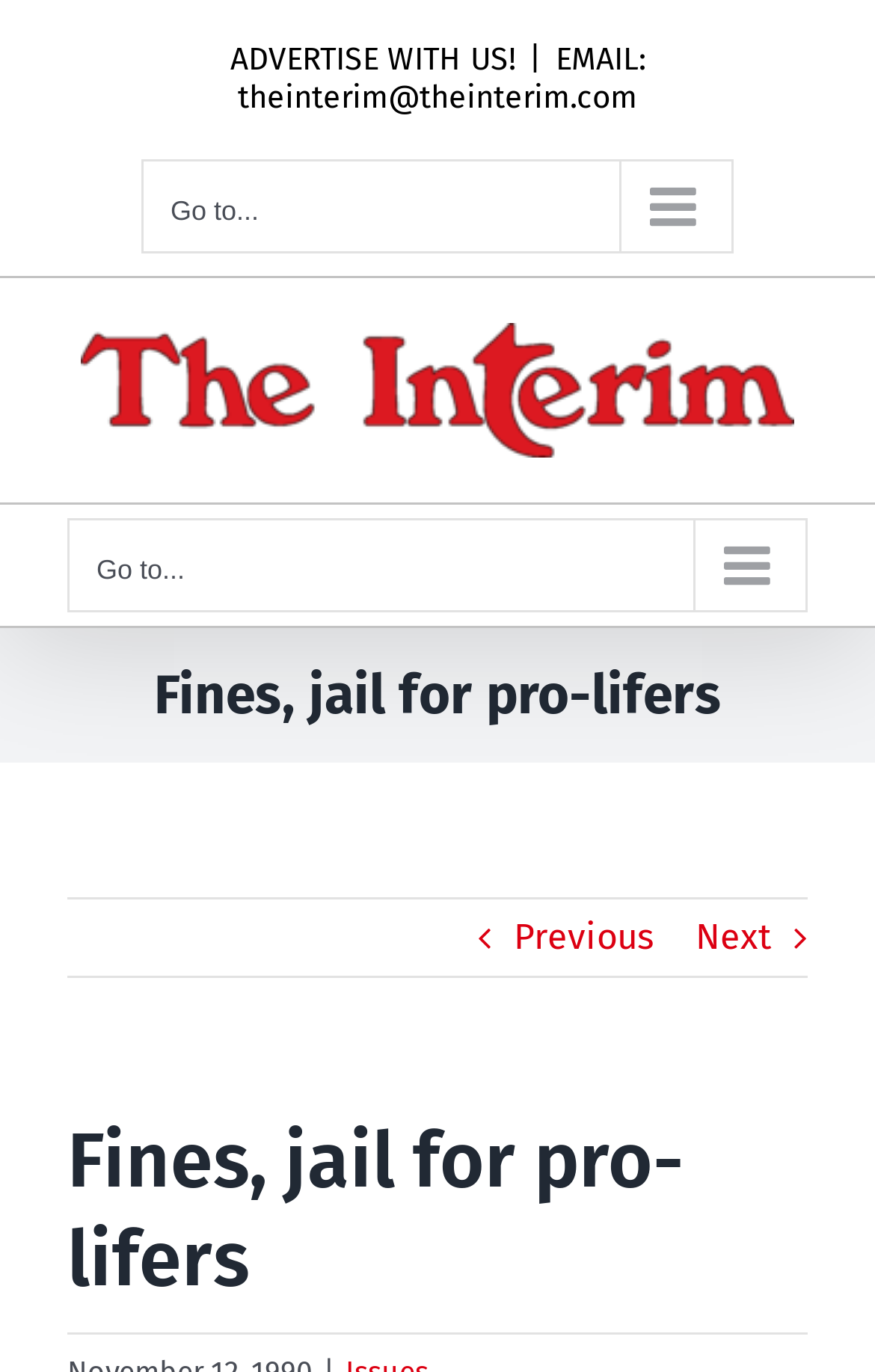How many navigation menus are on the webpage?
Look at the image and respond with a single word or a short phrase.

2